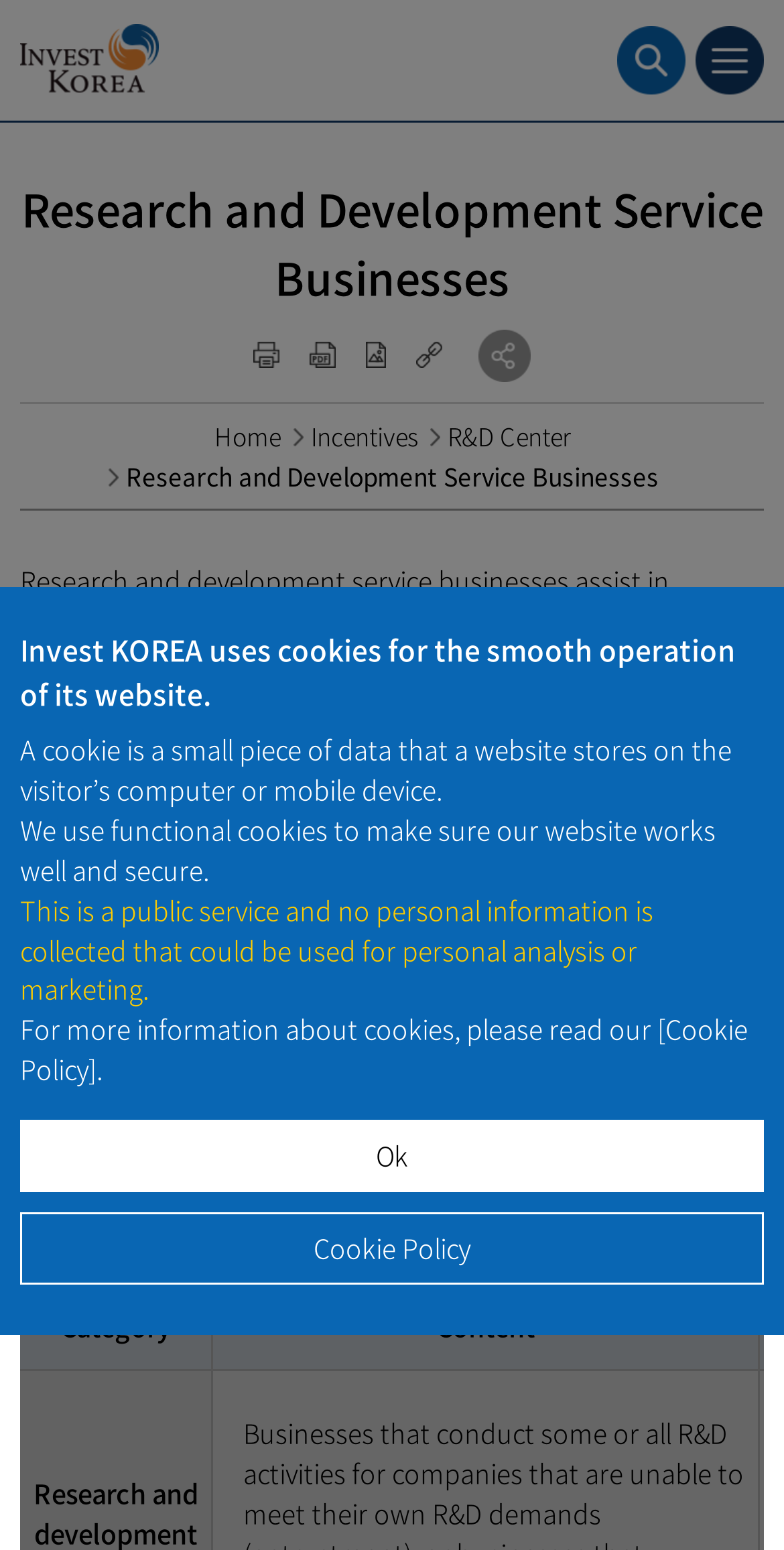How many research and development businesses are there?
Using the visual information, respond with a single word or phrase.

821